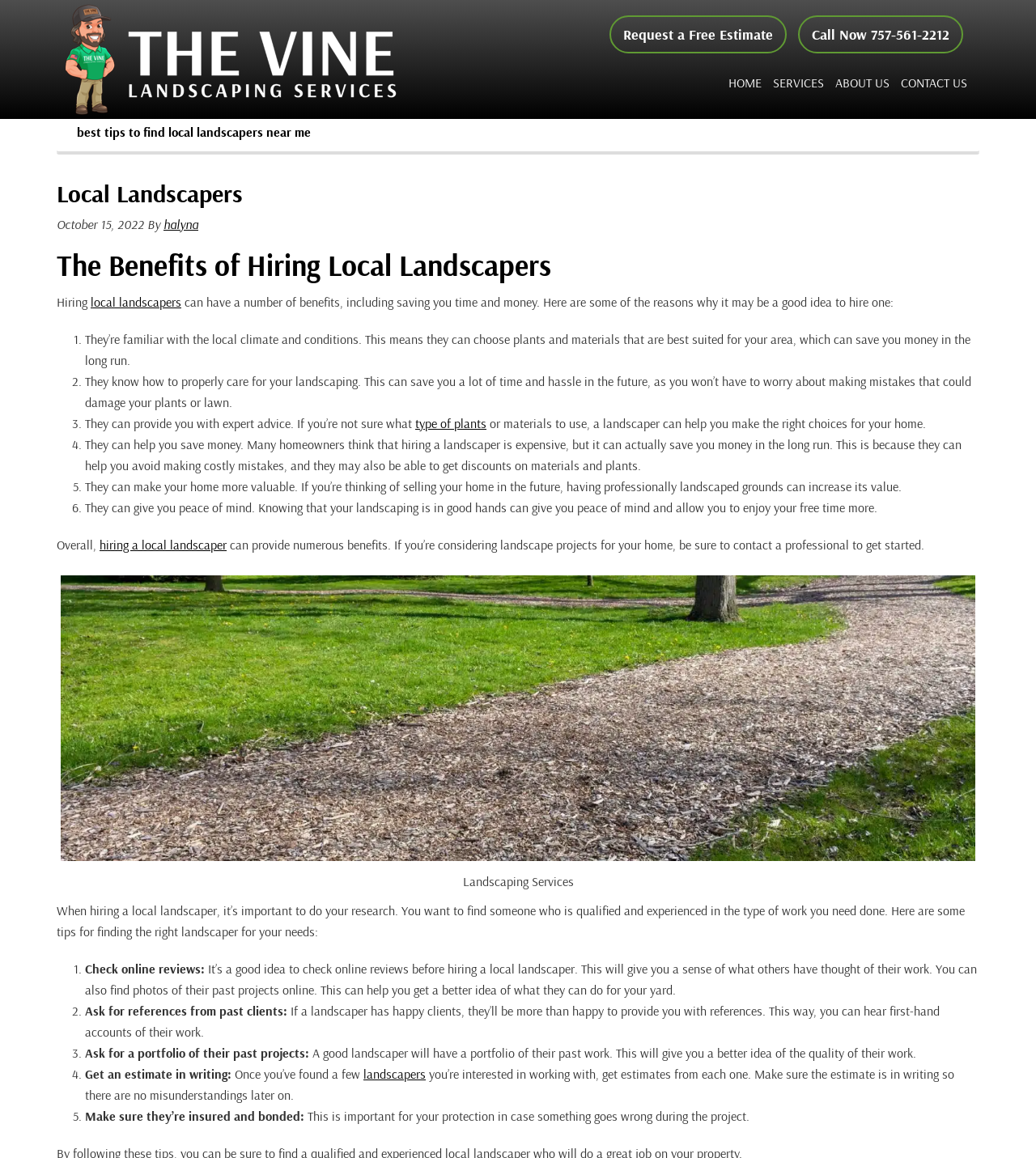Please identify the bounding box coordinates of the element's region that I should click in order to complete the following instruction: "Learn about 'The Benefits of Hiring Local Landscapers'". The bounding box coordinates consist of four float numbers between 0 and 1, i.e., [left, top, right, bottom].

[0.055, 0.213, 0.945, 0.244]